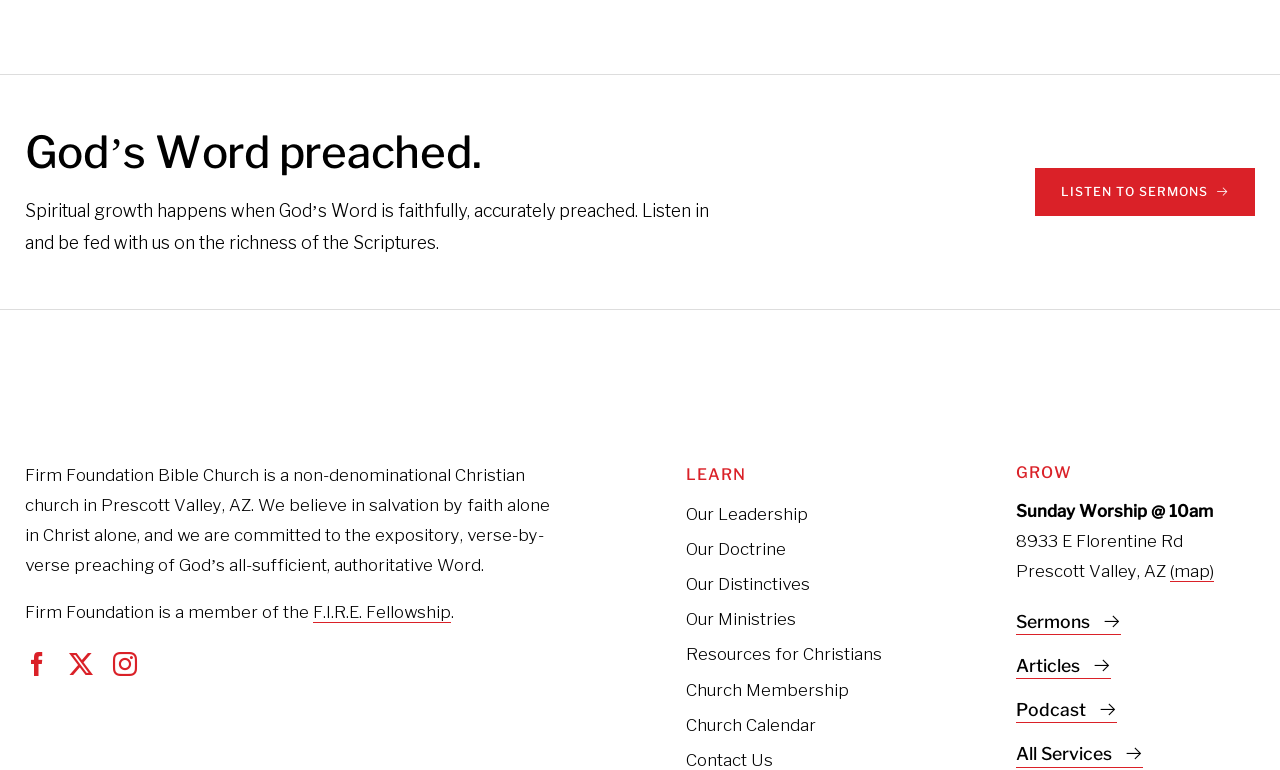Identify the bounding box coordinates for the region to click in order to carry out this instruction: "Learn about our leadership". Provide the coordinates using four float numbers between 0 and 1, formatted as [left, top, right, bottom].

[0.536, 0.648, 0.722, 0.694]